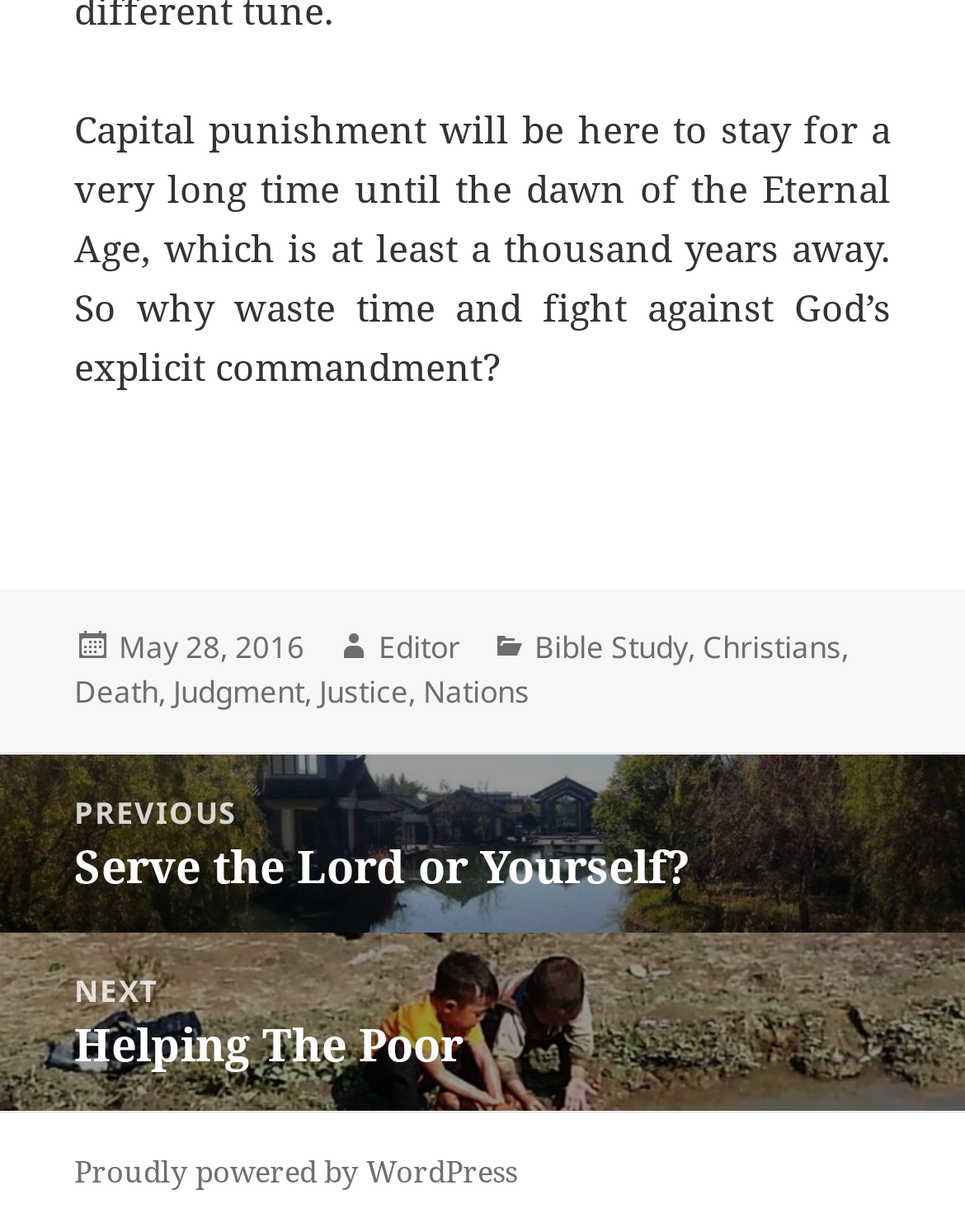Please specify the bounding box coordinates of the clickable region to carry out the following instruction: "Read more about Bible Study". The coordinates should be four float numbers between 0 and 1, in the format [left, top, right, bottom].

[0.554, 0.508, 0.713, 0.544]